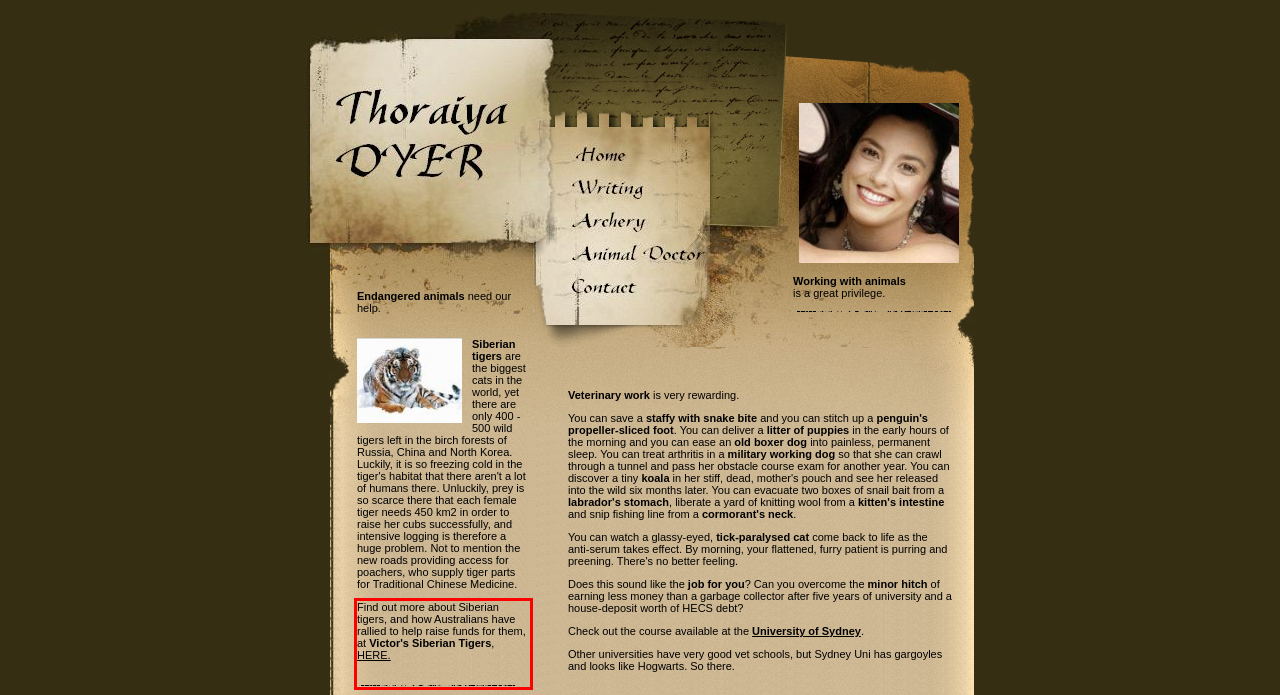Using the provided screenshot, read and generate the text content within the red-bordered area.

Find out more about Siberian tigers, and how Australians have rallied to help raise funds for them, at Victor's Siberian Tigers, HERE.